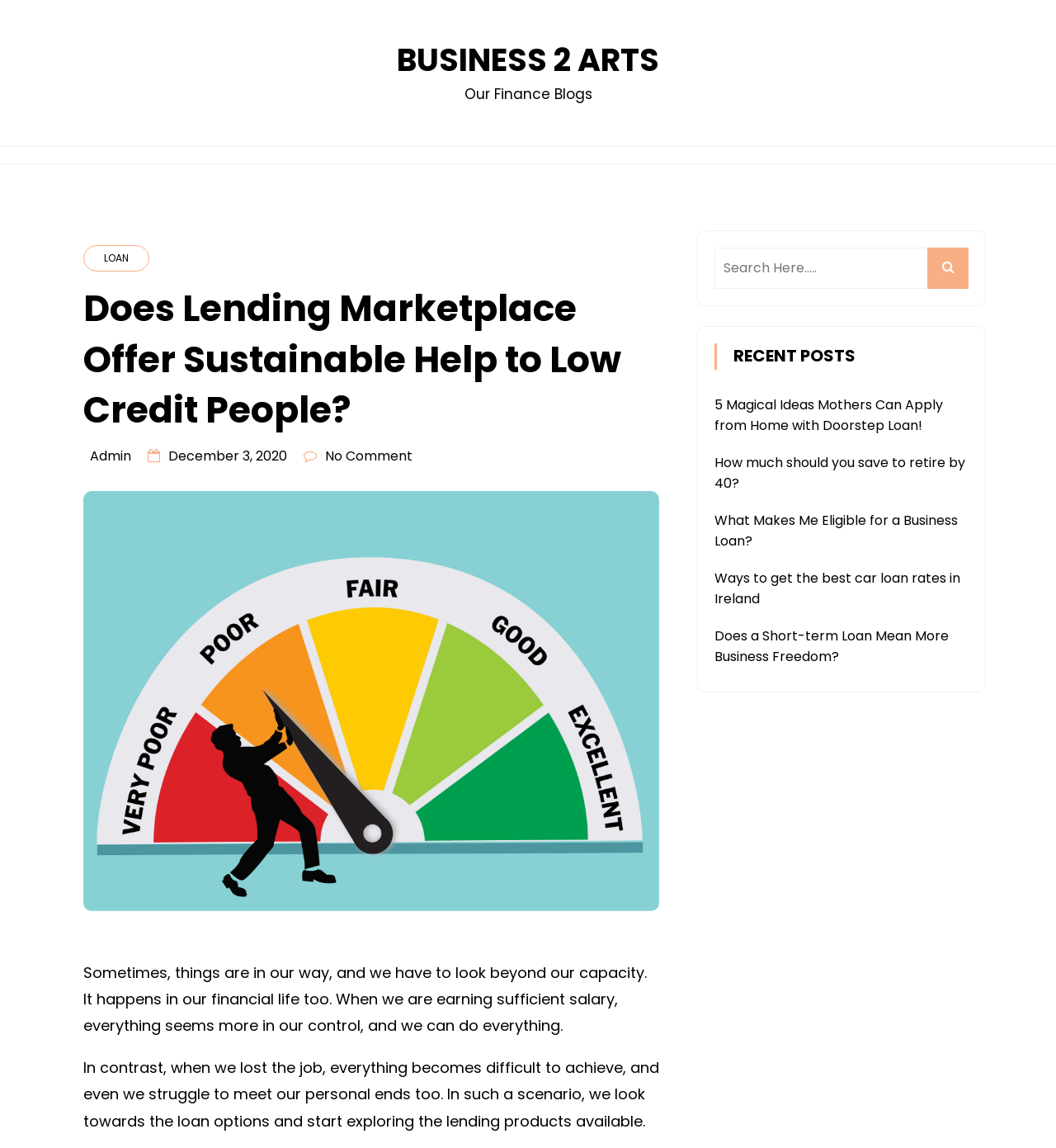Determine the coordinates of the bounding box that should be clicked to complete the instruction: "Search for a topic". The coordinates should be represented by four float numbers between 0 and 1: [left, top, right, bottom].

[0.677, 0.216, 0.917, 0.251]